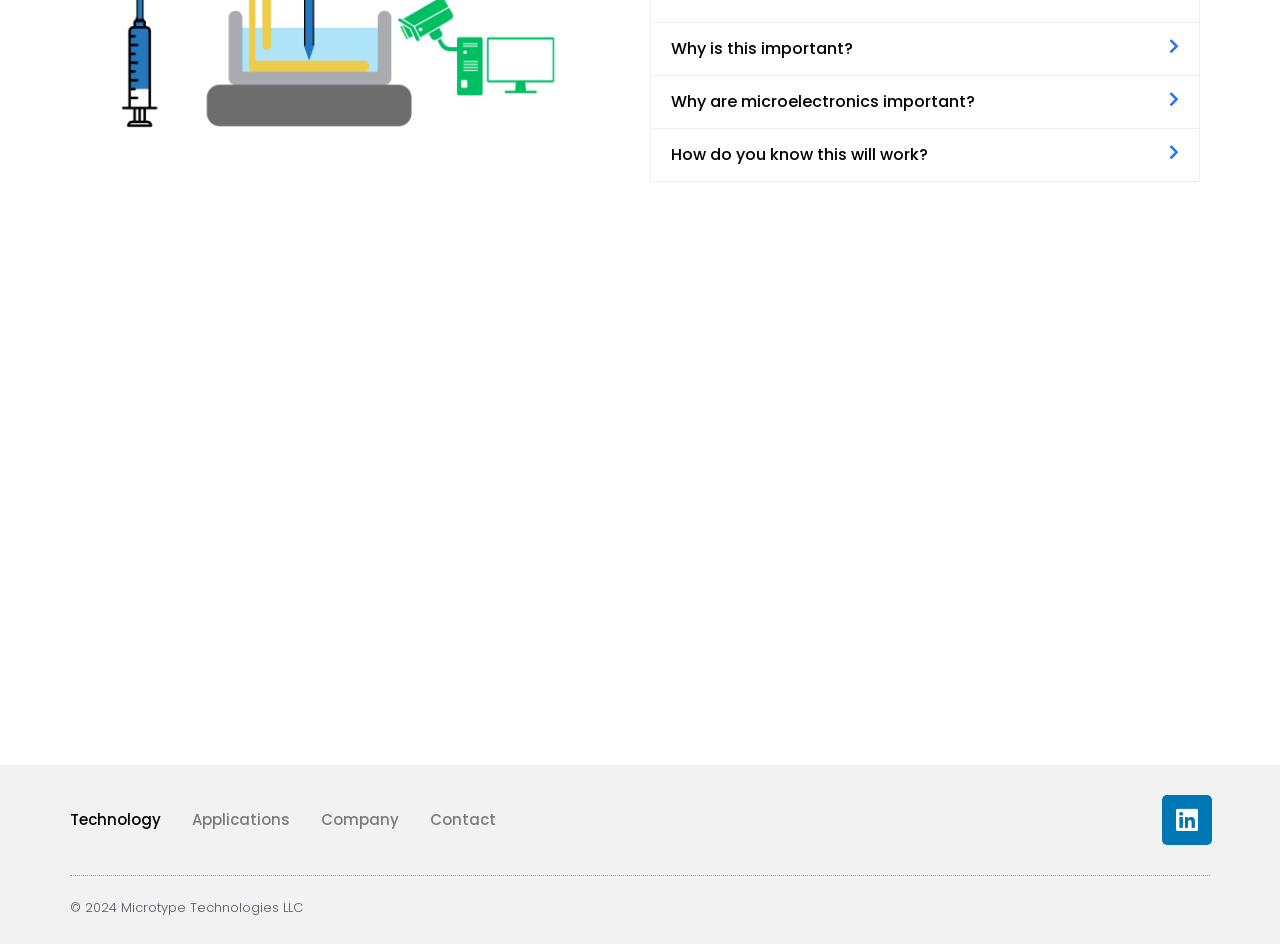Locate the bounding box coordinates of the segment that needs to be clicked to meet this instruction: "Check 'Linkedin'".

[0.908, 0.842, 0.947, 0.895]